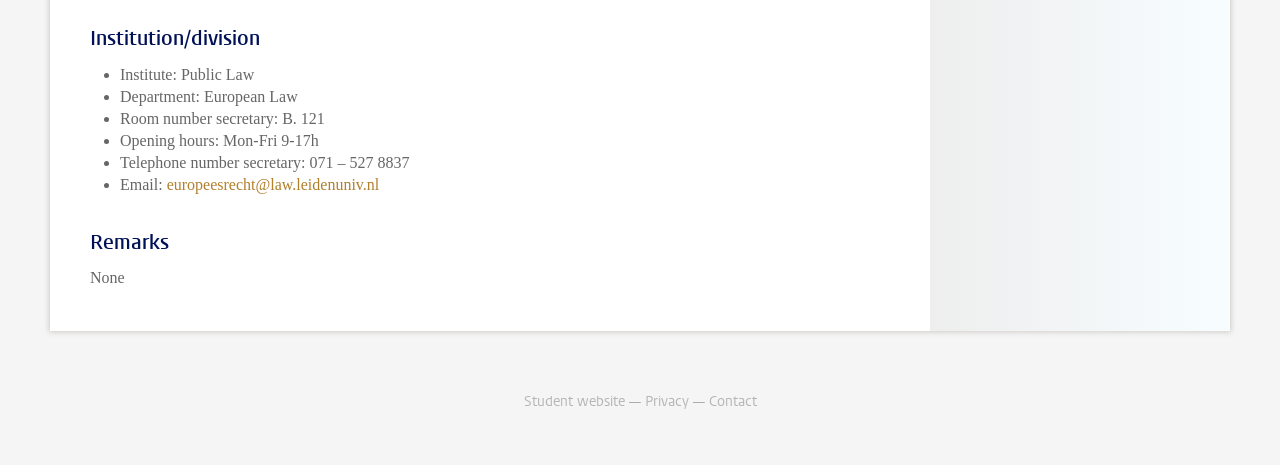Based on the element description Contact, identify the bounding box of the UI element in the given webpage screenshot. The coordinates should be in the format (top-left x, top-left y, bottom-right x, bottom-right y) and must be between 0 and 1.

[0.554, 0.843, 0.591, 0.884]